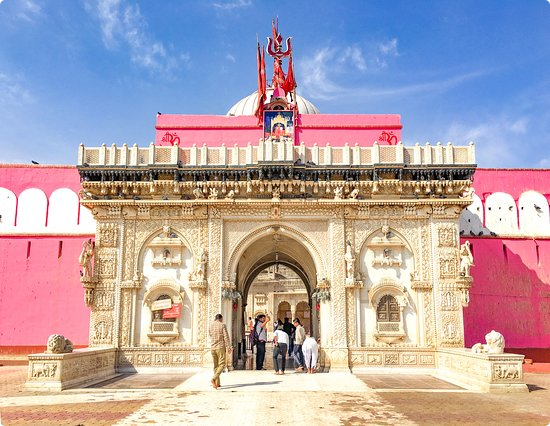Provide a brief response to the question using a single word or phrase: 
What is above the entrance of the temple?

a traditional spire